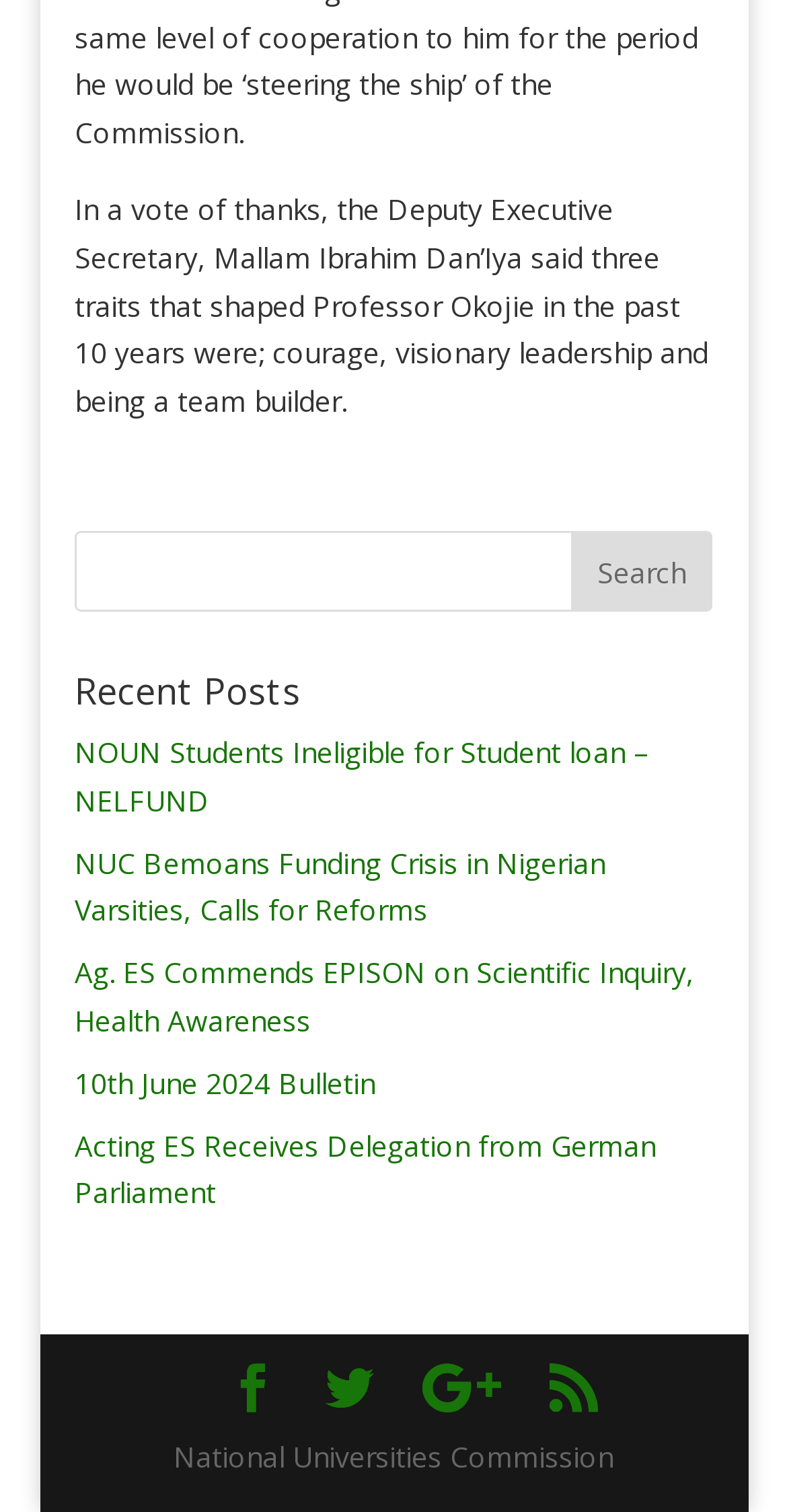Determine the bounding box coordinates for the area that needs to be clicked to fulfill this task: "search for something". The coordinates must be given as four float numbers between 0 and 1, i.e., [left, top, right, bottom].

[0.095, 0.351, 0.905, 0.405]